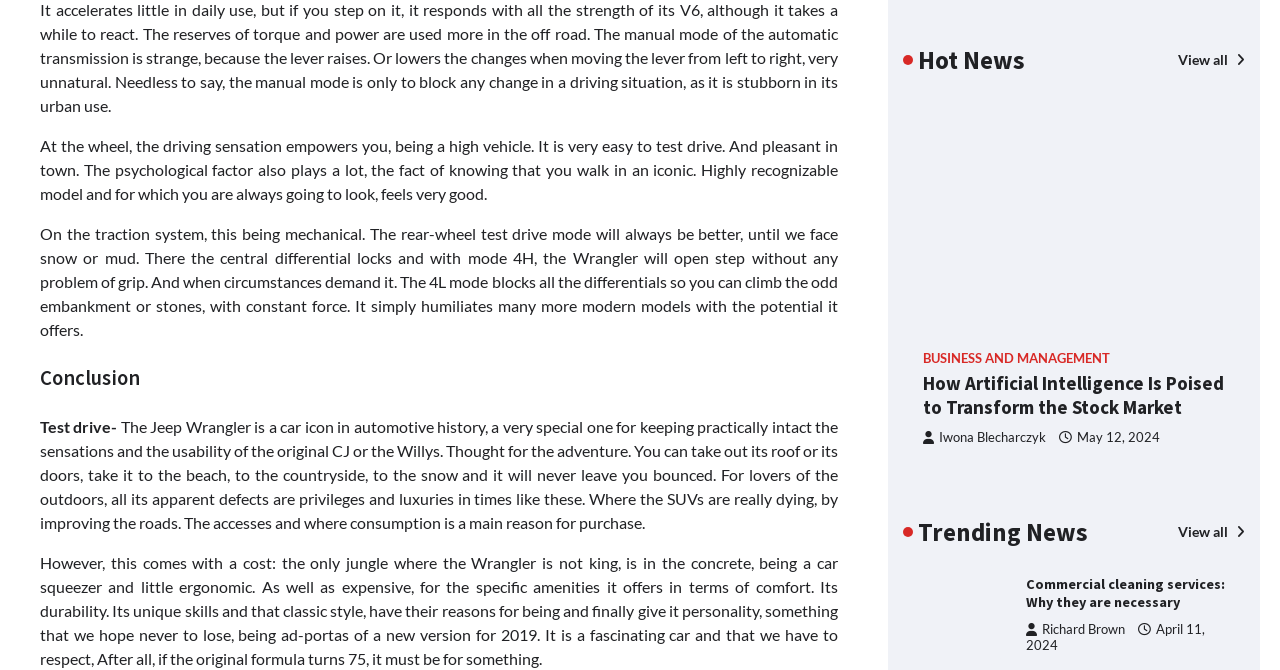Give the bounding box coordinates for this UI element: "Richard Brown". The coordinates should be four float numbers between 0 and 1, arranged as [left, top, right, bottom].

[0.802, 0.273, 0.879, 0.295]